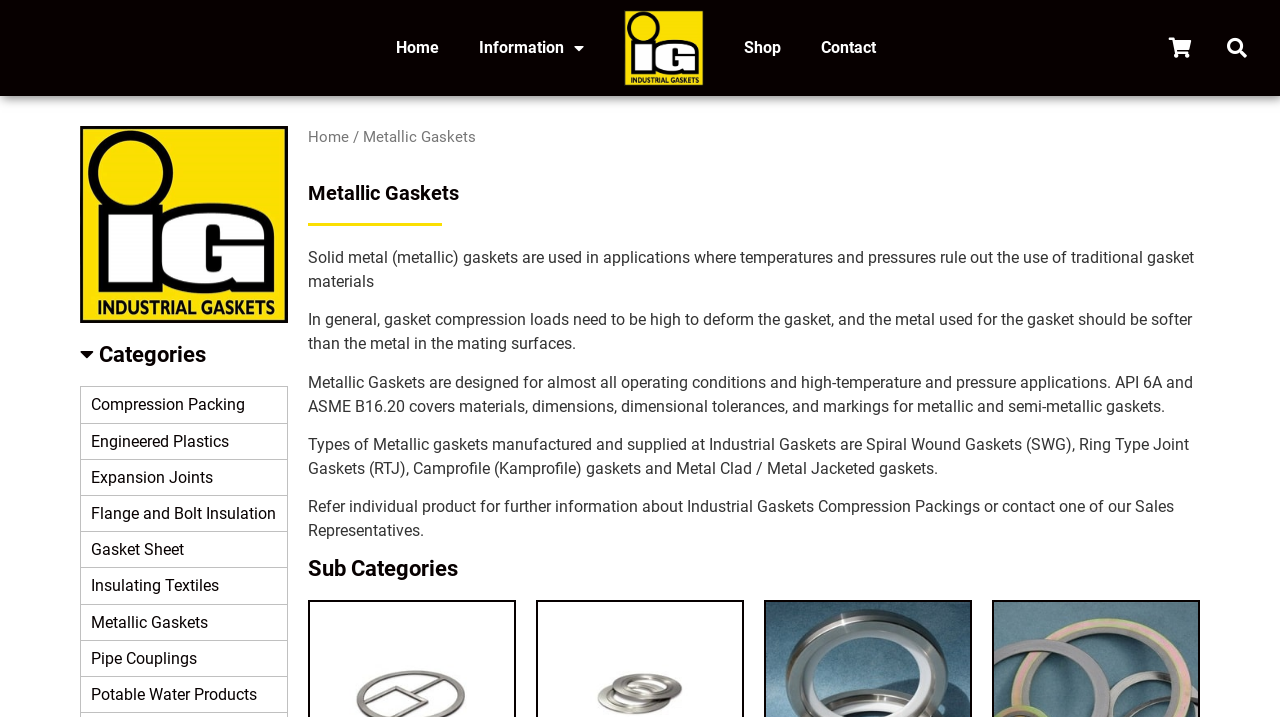What types of Metallic gaskets are manufactured by Industrial Gaskets?
Provide an in-depth and detailed answer to the question.

According to the webpage, Industrial Gaskets manufactures and supplies Spiral Wound Gaskets (SWG), Ring Type Joint Gaskets (RTJ), Camprofile (Kamprofile) gaskets, and Metal Clad / Metal Jacketed gaskets.